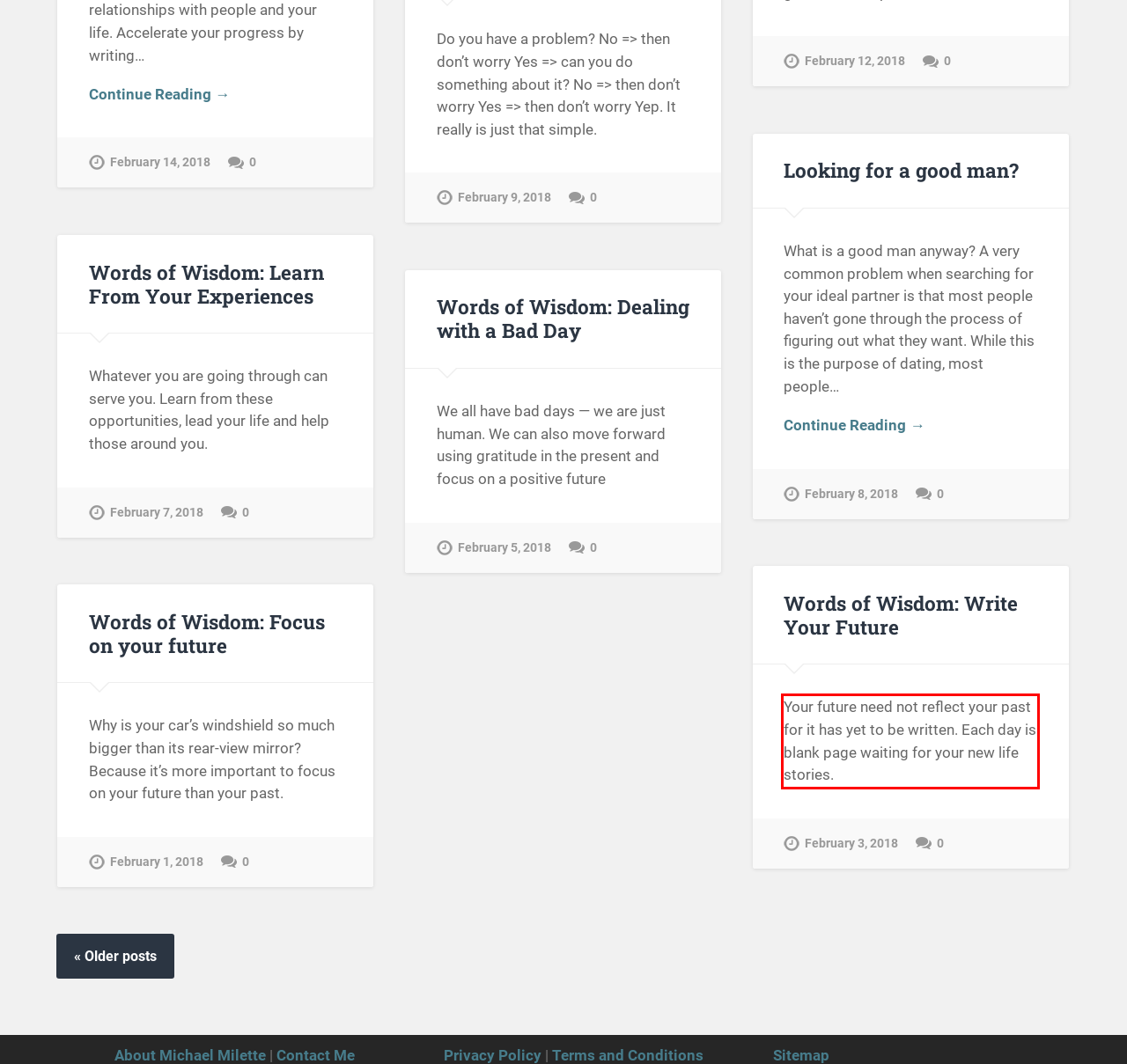Given the screenshot of a webpage, identify the red rectangle bounding box and recognize the text content inside it, generating the extracted text.

Your future need not reflect your past for it has yet to be written. Each day is blank page waiting for your new life stories.